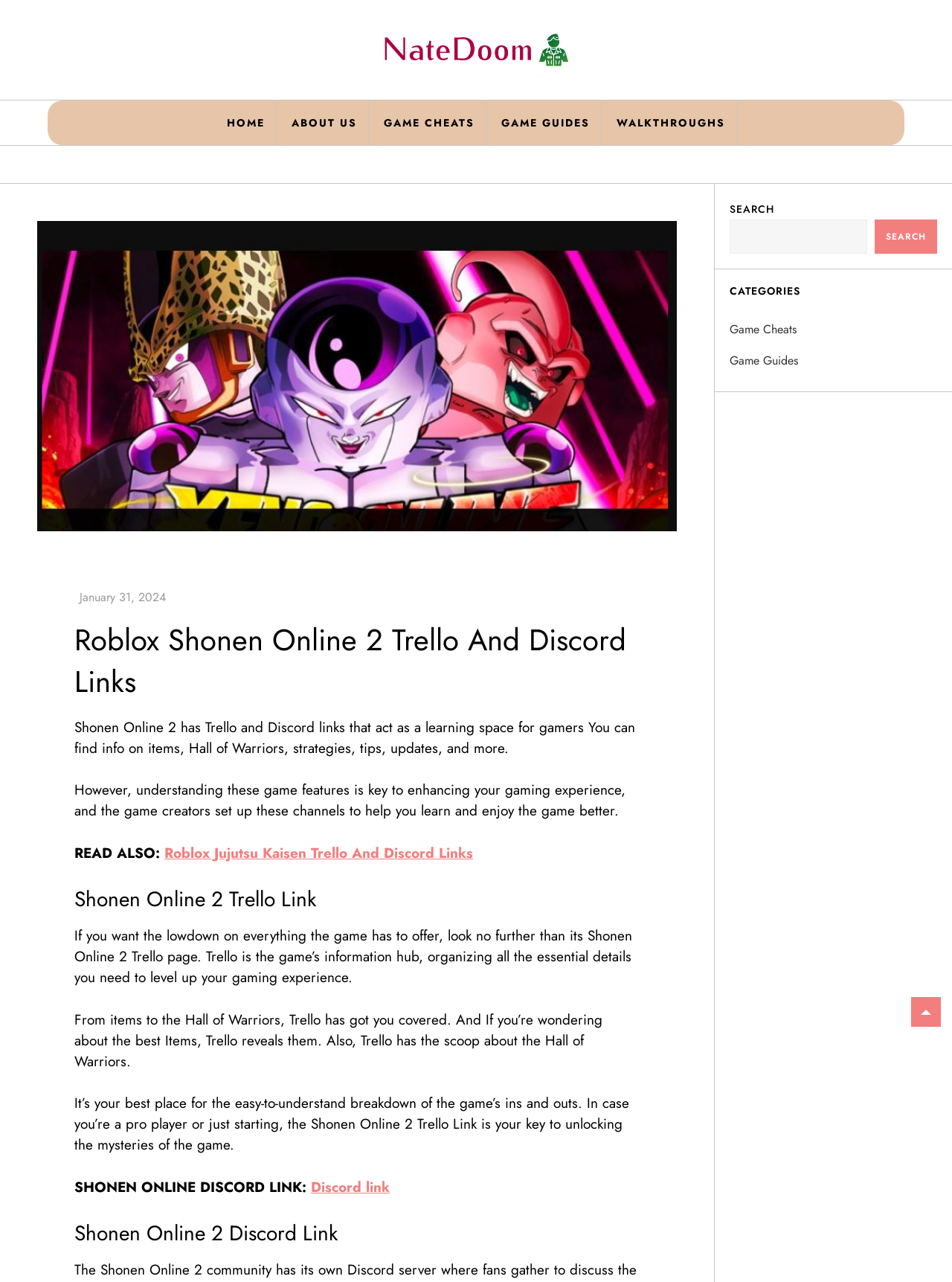Detail the various sections and features of the webpage.

The webpage is about Shonen Online 2, a Roblox game, and its learning resources. At the top left, there is a logo of "Natedoom" with a link to the website. Next to it, there are several navigation links, including "HOME", "ABOUT US", "GAME CHEATS", "GAME GUIDES", and "WALKTHROUGHS". 

Below the navigation links, there is a large image with the text "SHONEN ONLINE" on it. Underneath the image, there is a heading that reads "Roblox Shonen Online 2 Trello And Discord Links". 

The main content of the webpage is divided into sections. The first section explains that Shonen Online 2 has Trello and Discord links that act as a learning space for gamers, providing information on items, Hall of Warriors, strategies, tips, and more. 

The next section is about the Trello link, which is described as the game's information hub, organizing essential details for leveling up the gaming experience. The Trello link provides information on items, the Hall of Warriors, and more.

Following the Trello link section, there is a section about the Discord link, which is introduced as a key to unlocking the mysteries of the game. 

On the right side of the webpage, there is a search bar with a "SEARCH" button. Below the search bar, there are categories links, including "Game Cheats" and "Game Guides". At the bottom right, there is a link with no text.